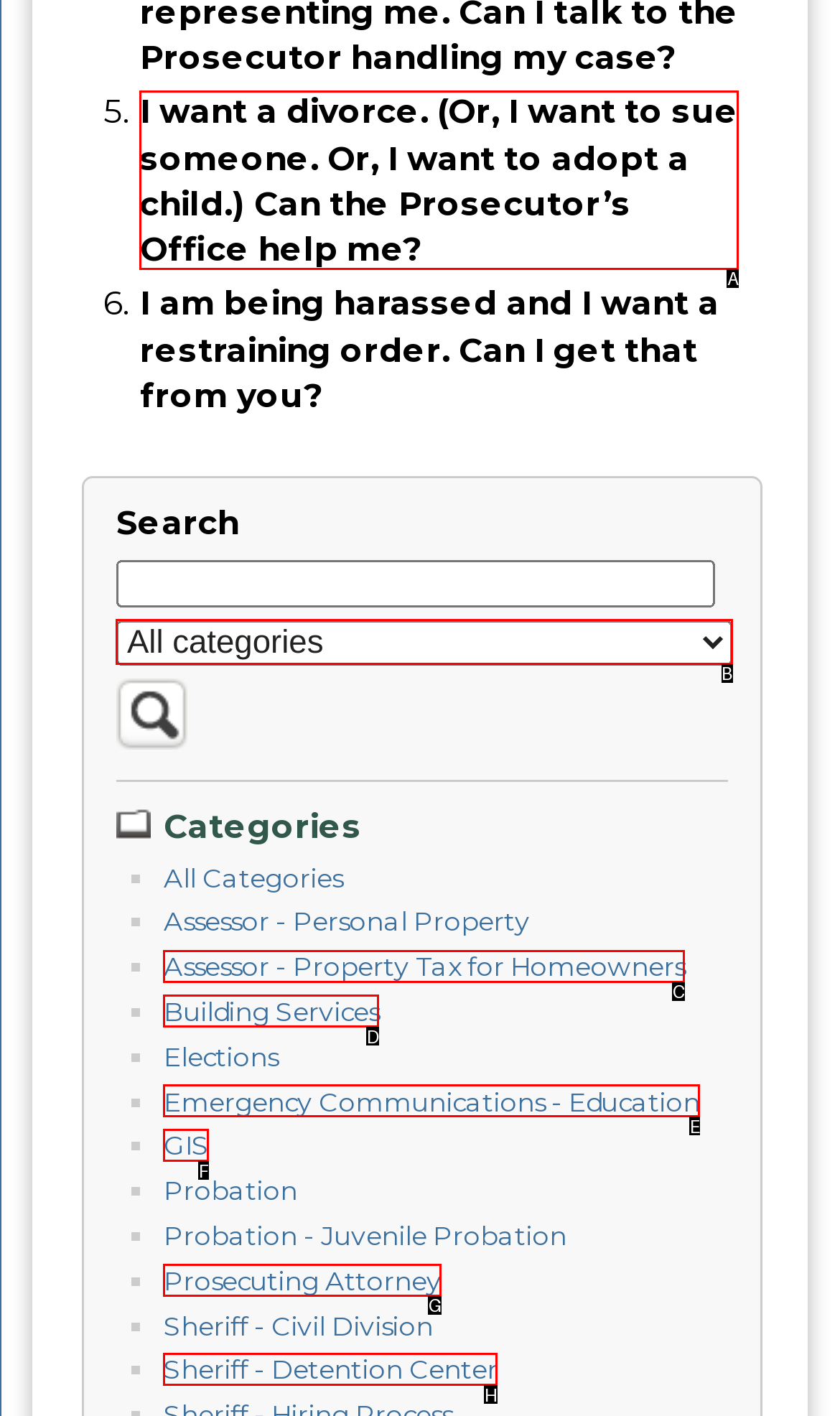Identify the matching UI element based on the description: Building Services
Reply with the letter from the available choices.

D